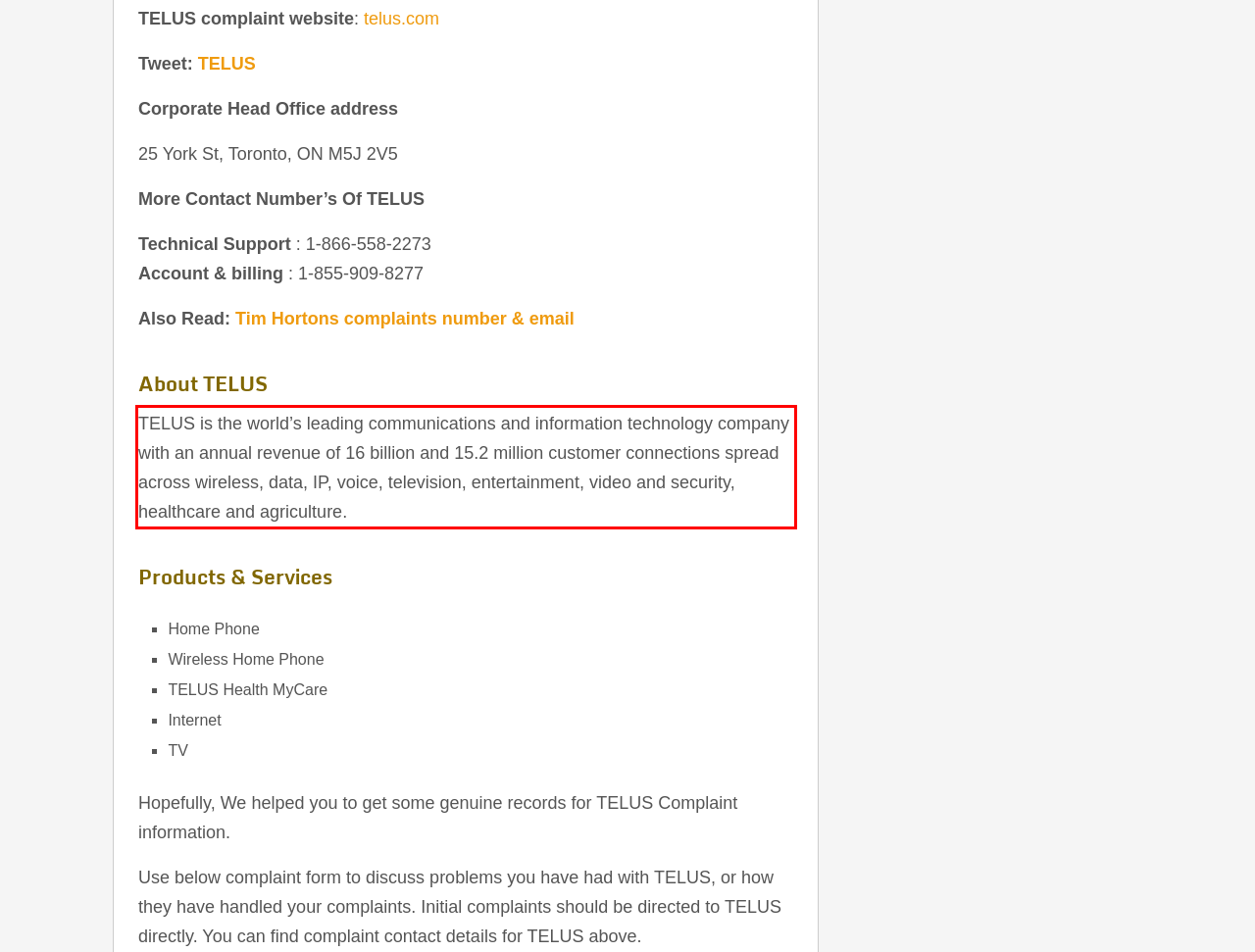You are provided with a screenshot of a webpage featuring a red rectangle bounding box. Extract the text content within this red bounding box using OCR.

TELUS is the world’s leading communications and information technology company with an annual revenue of 16 billion and 15.2 million customer connections spread across wireless, data, IP, voice, television, entertainment, video and security, healthcare and agriculture.